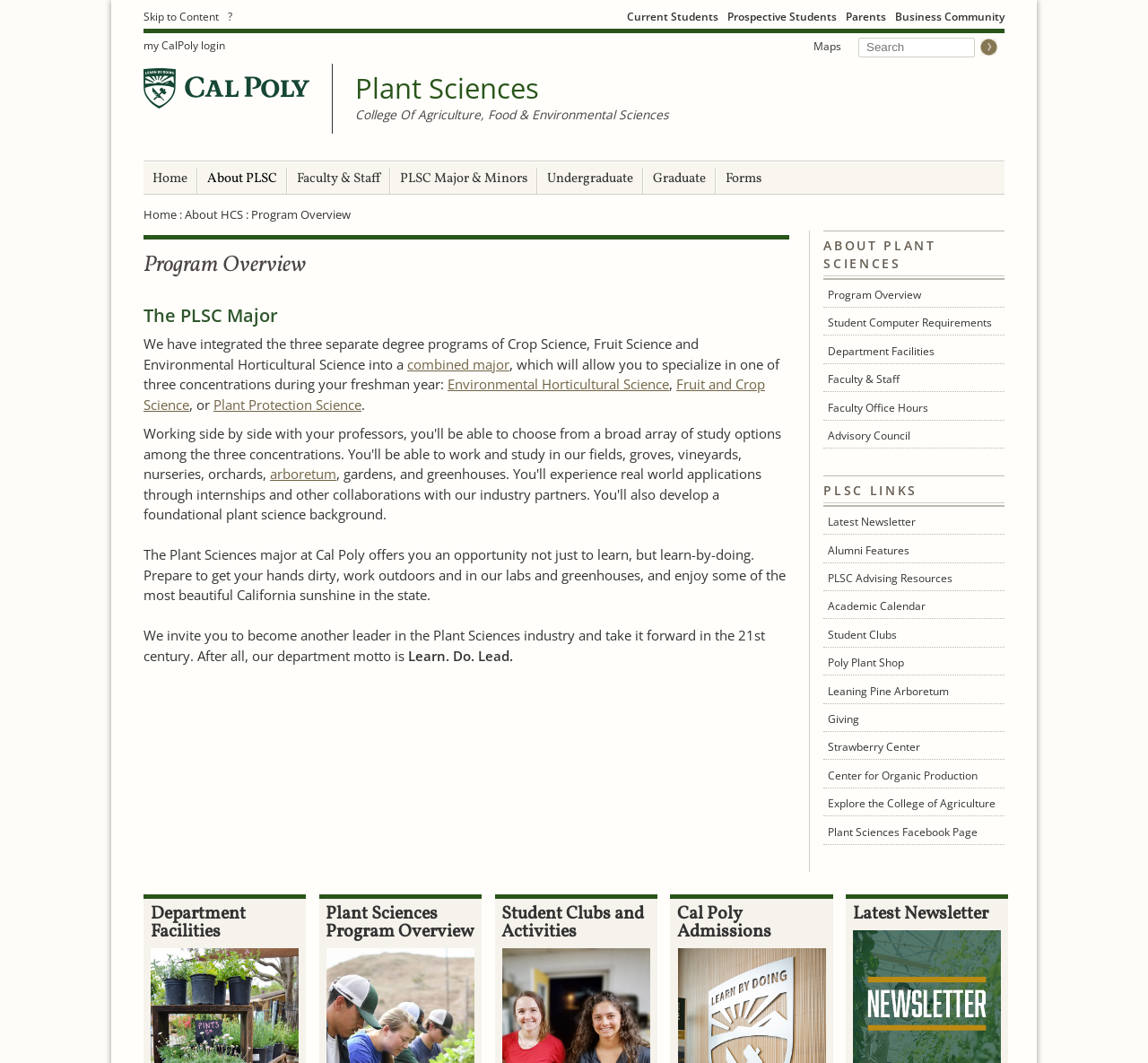Show me the bounding box coordinates of the clickable region to achieve the task as per the instruction: "Learn about the PLSC Major".

[0.125, 0.281, 0.688, 0.306]